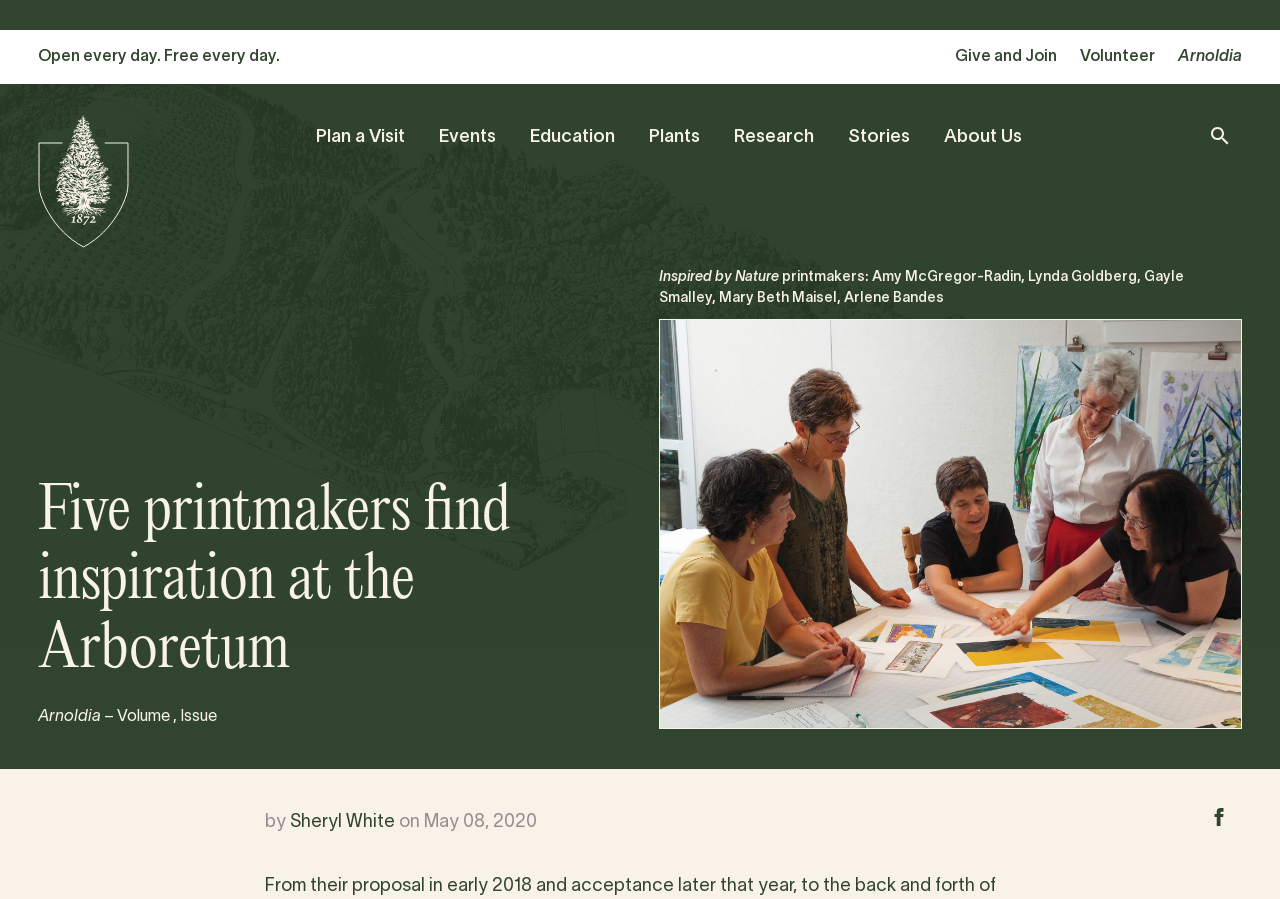Answer succinctly with a single word or phrase:
What is the name of the author of the article?

Sheryl White